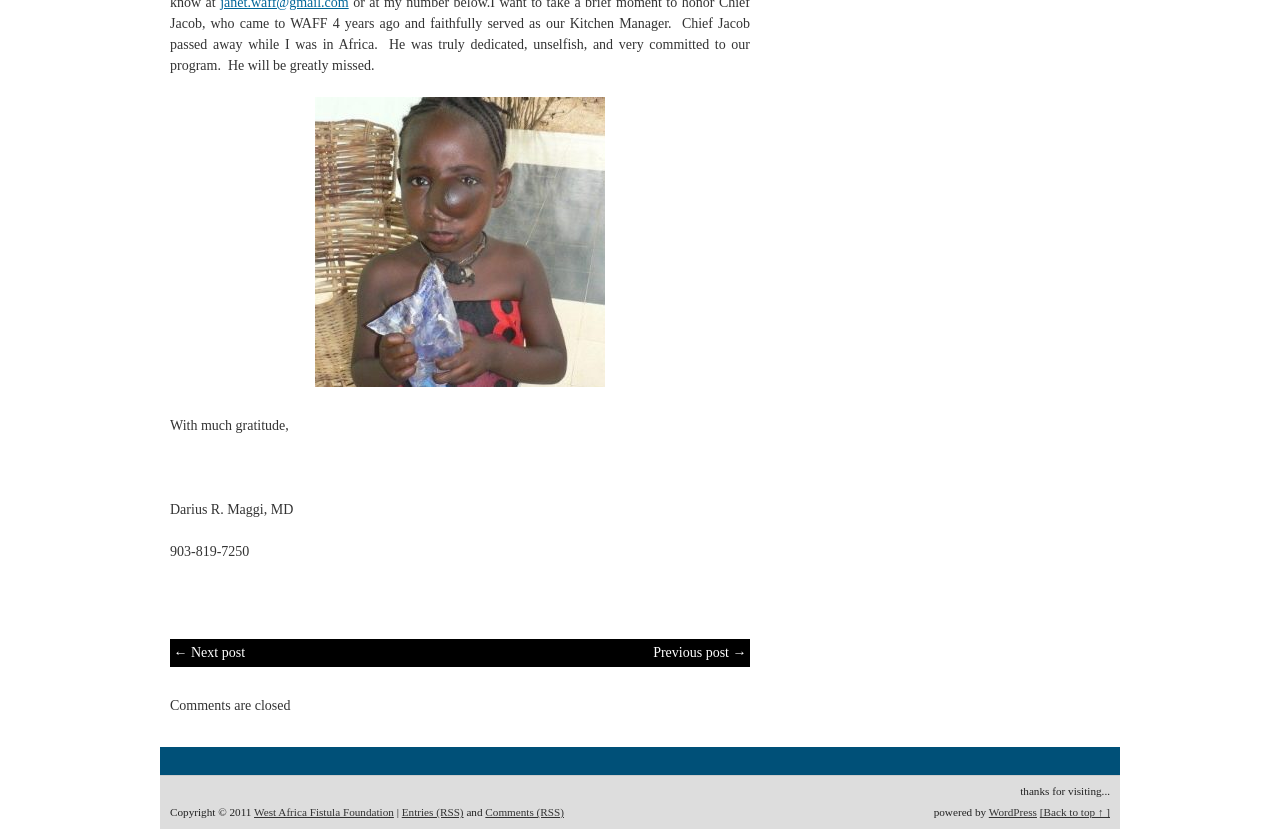Please specify the bounding box coordinates of the clickable region necessary for completing the following instruction: "Search for something". The coordinates must consist of four float numbers between 0 and 1, i.e., [left, top, right, bottom].

None